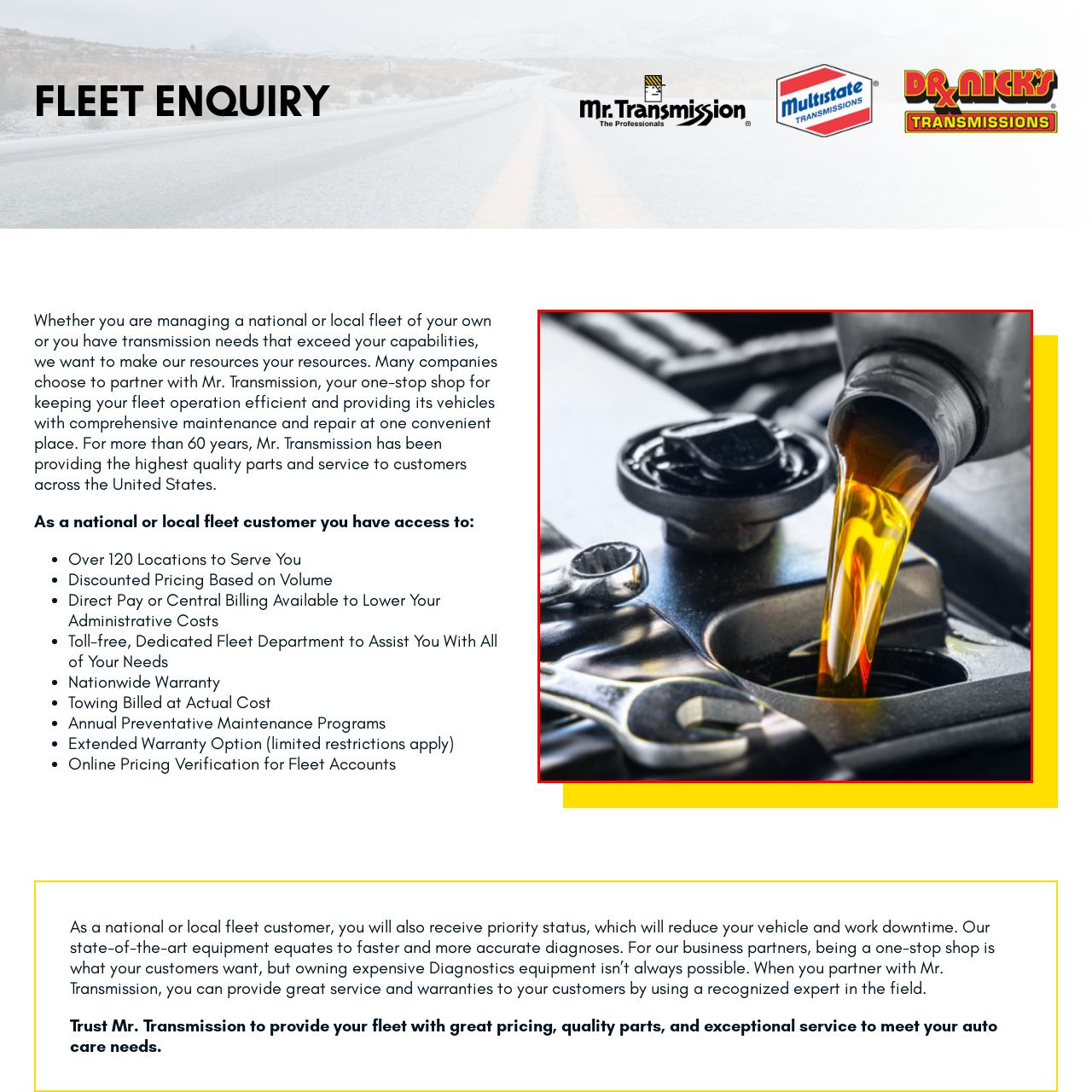Is a tool present in the engine compartment?
Look at the image contained within the red bounding box and provide a detailed answer based on the visual details you can infer from it.

A wrench rests on the engine surface, suggesting that tools are at hand for further repairs or checks, indicating the presence of a tool in the engine compartment.